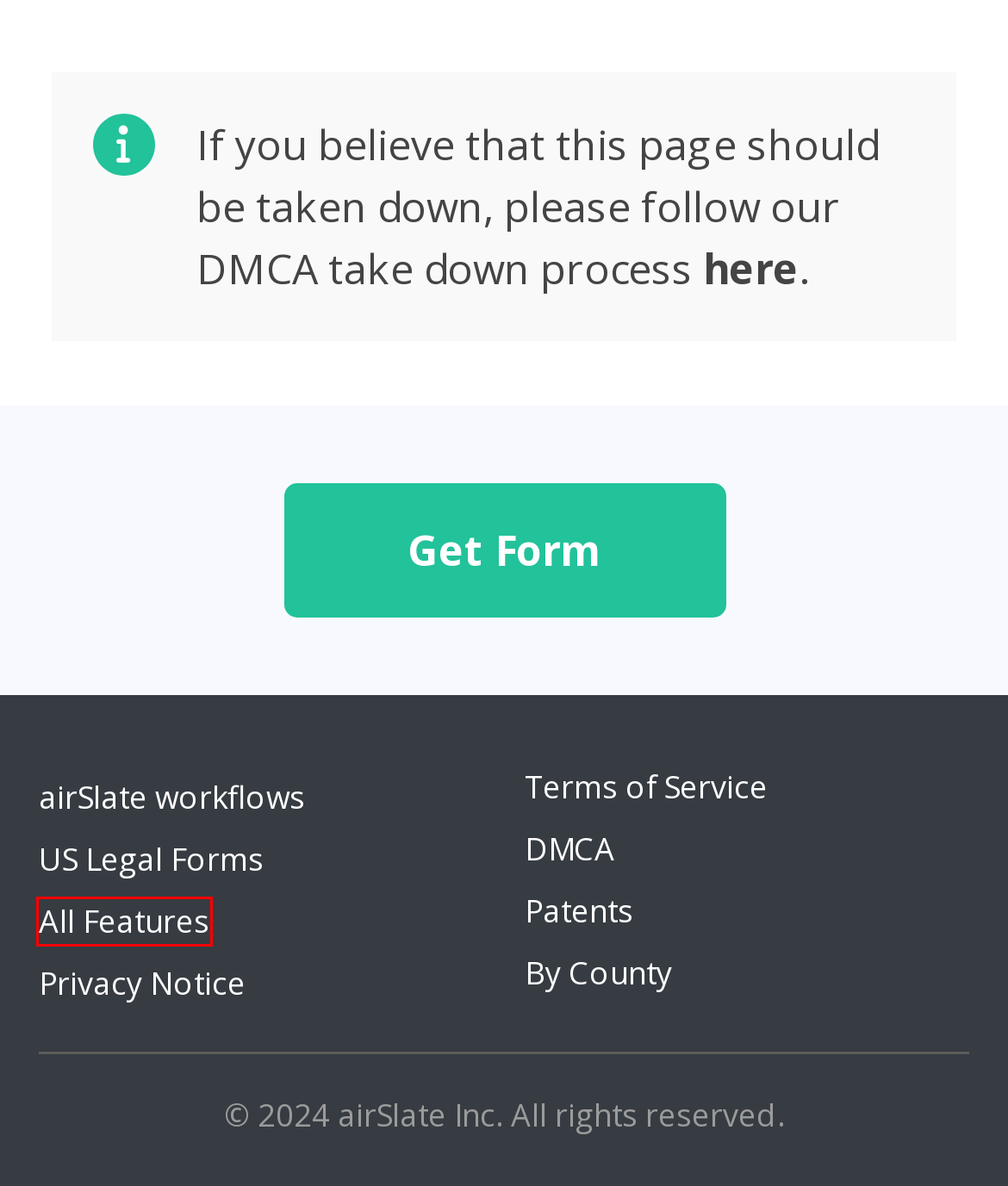Observe the screenshot of a webpage with a red bounding box highlighting an element. Choose the webpage description that accurately reflects the new page after the element within the bounding box is clicked. Here are the candidates:
A. DMCA
B. PRIVACY NOTICE
C. Possible Form 14653 Modifications
D. Form 14653 - Fill out and Edit Online PDF Template
E. PATENTS
F. Find Form 14653 for Exact County
G. COOKIES
H. TERMS OF SERVICE

C